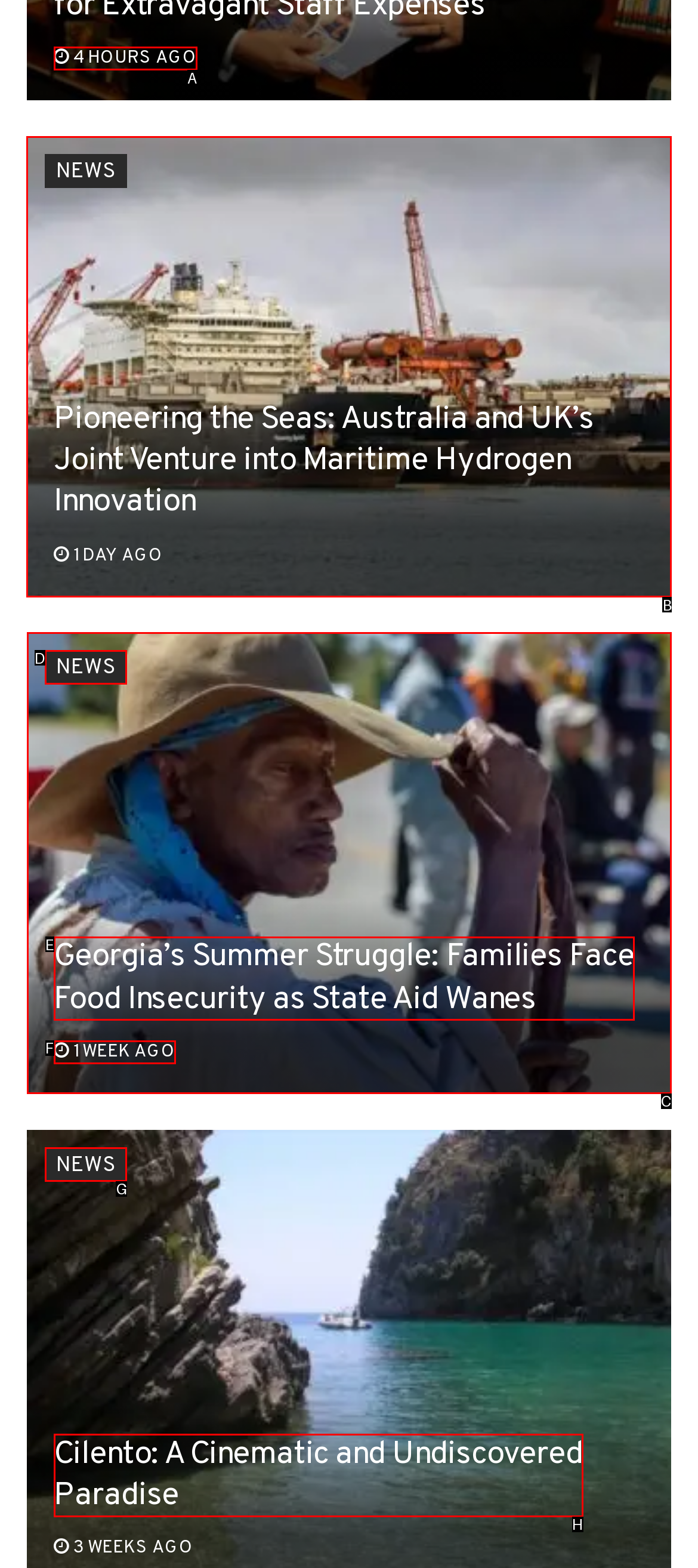Choose the UI element to click on to achieve this task: Read the news about Australia and UK’s joint venture into maritime hydrogen innovation. Reply with the letter representing the selected element.

B